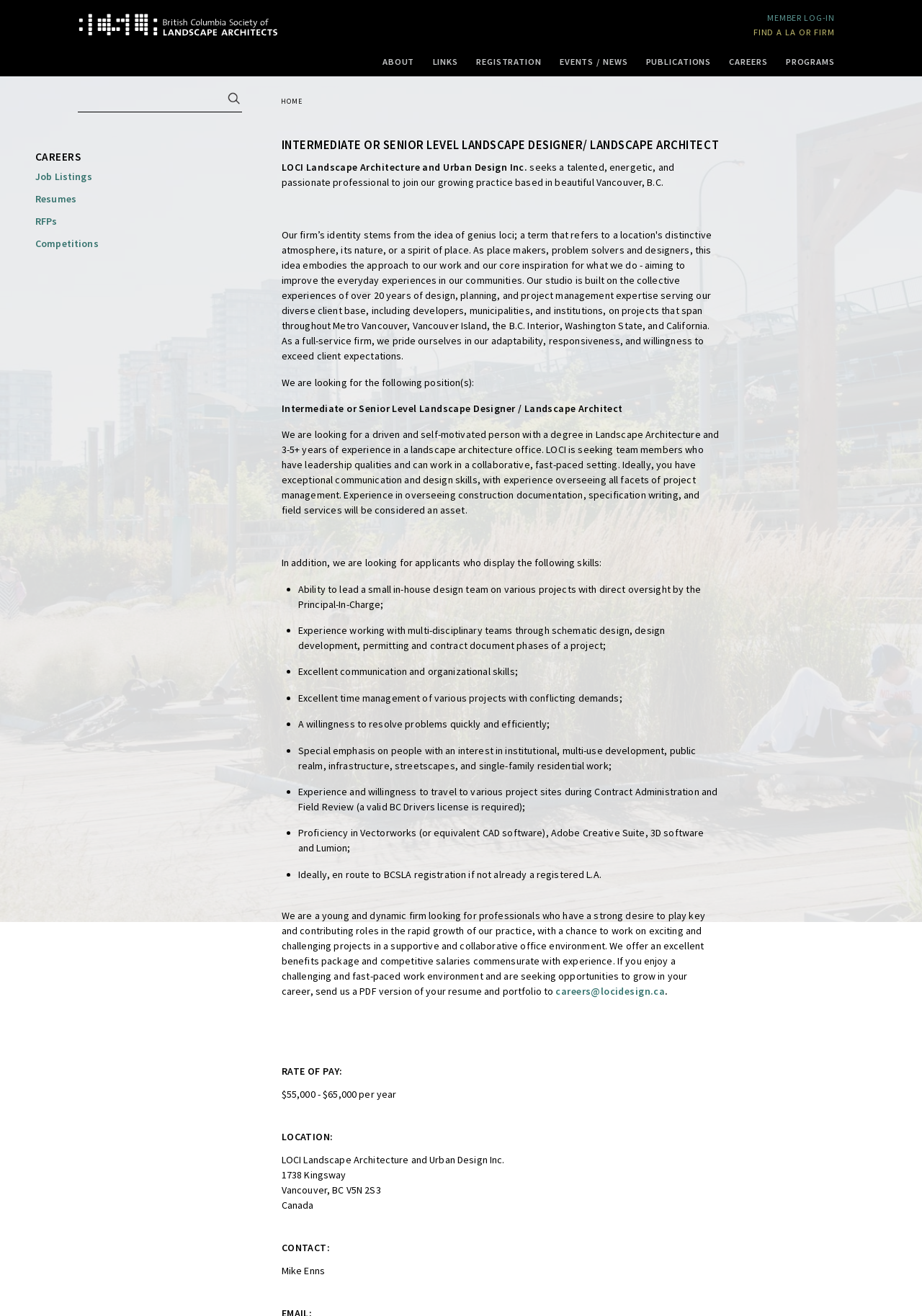Locate the heading on the webpage and return its text.

INTERMEDIATE OR SENIOR LEVEL LANDSCAPE DESIGNER/ LANDSCAPE ARCHITECT